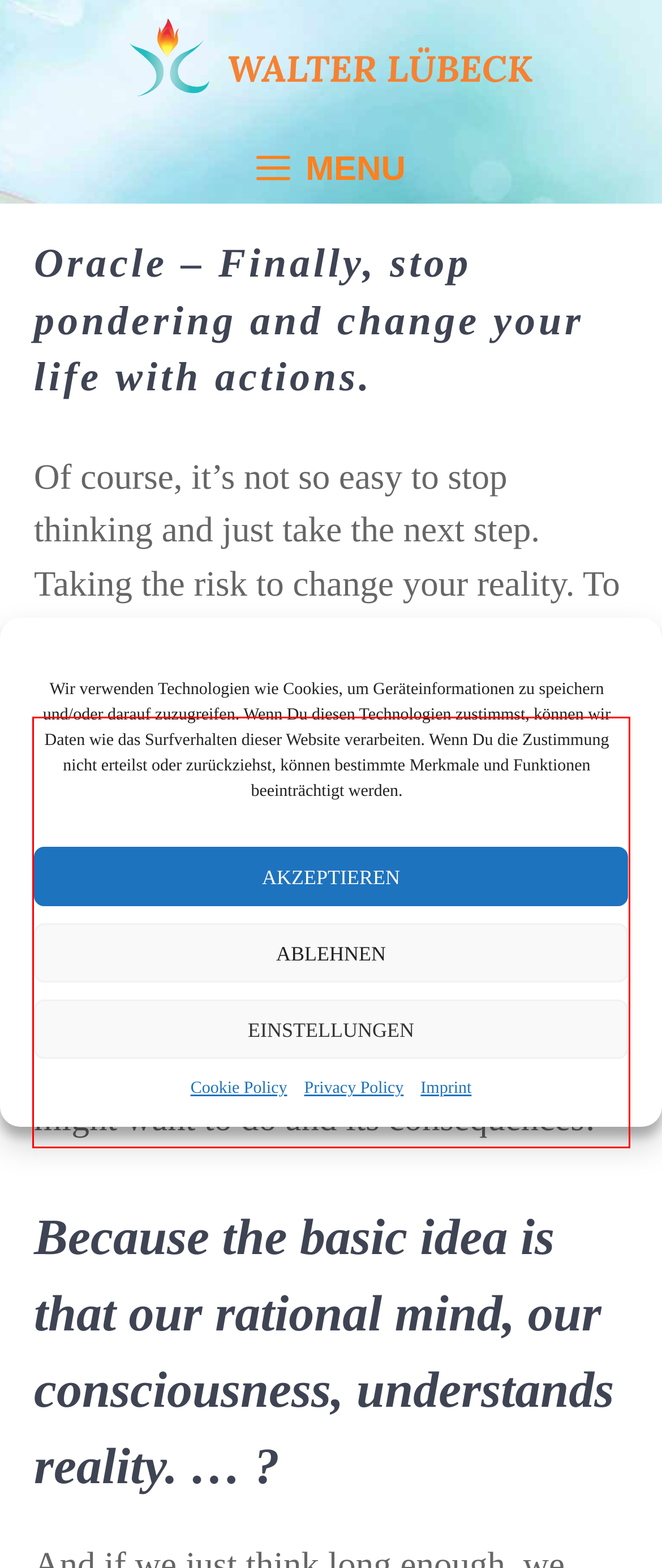Please identify and extract the text from the UI element that is surrounded by a red bounding box in the provided webpage screenshot.

Constantly thinking about a topic and to considering the pros and cons again and again, that is not only a problem of Germans. Very, very many people do that – and you know what: it doesn’t help if you are always thinking about something you might want to do and its consequences!